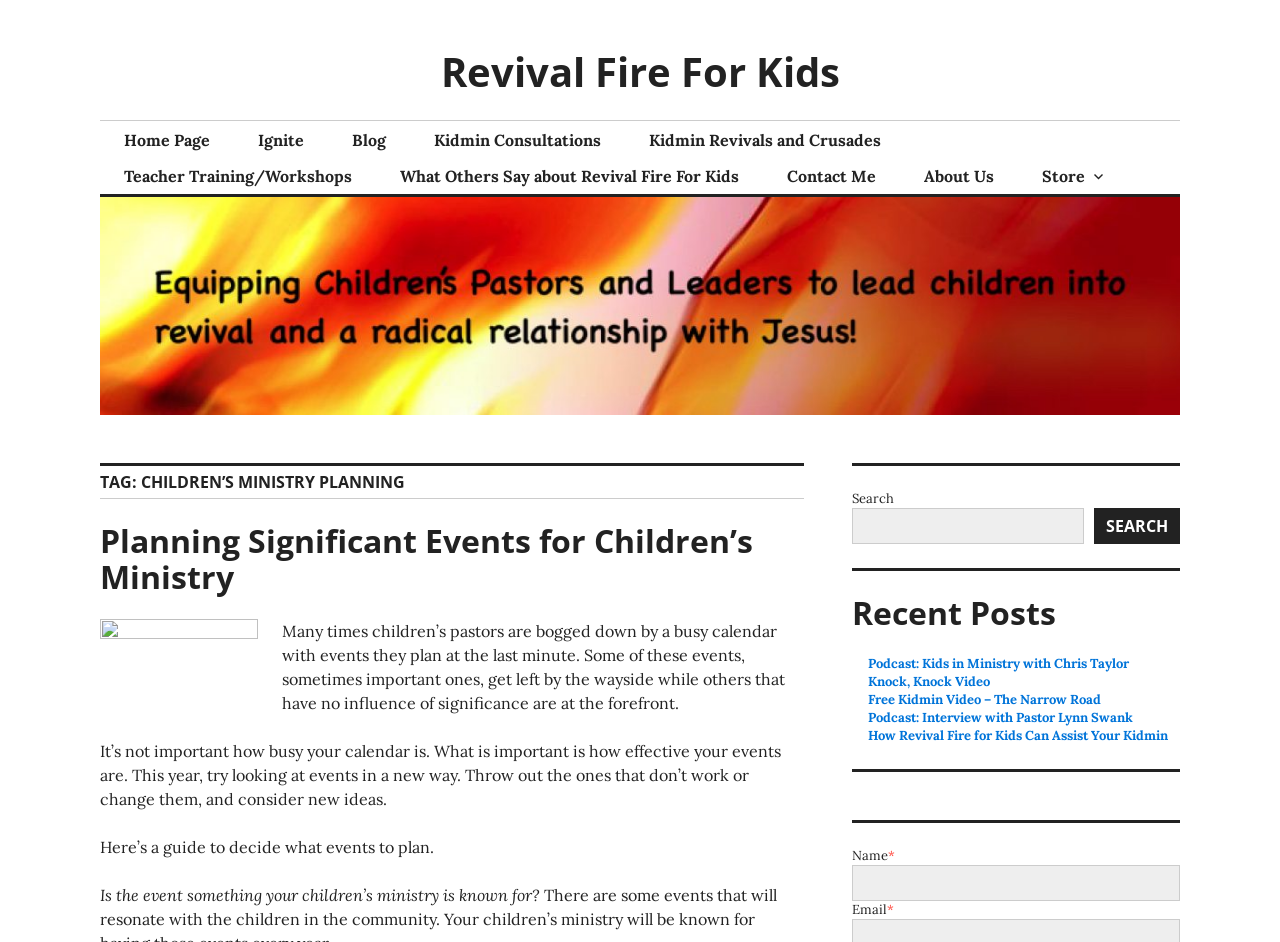Locate the heading on the webpage and return its text.

TAG: CHILDREN’S MINISTRY PLANNING